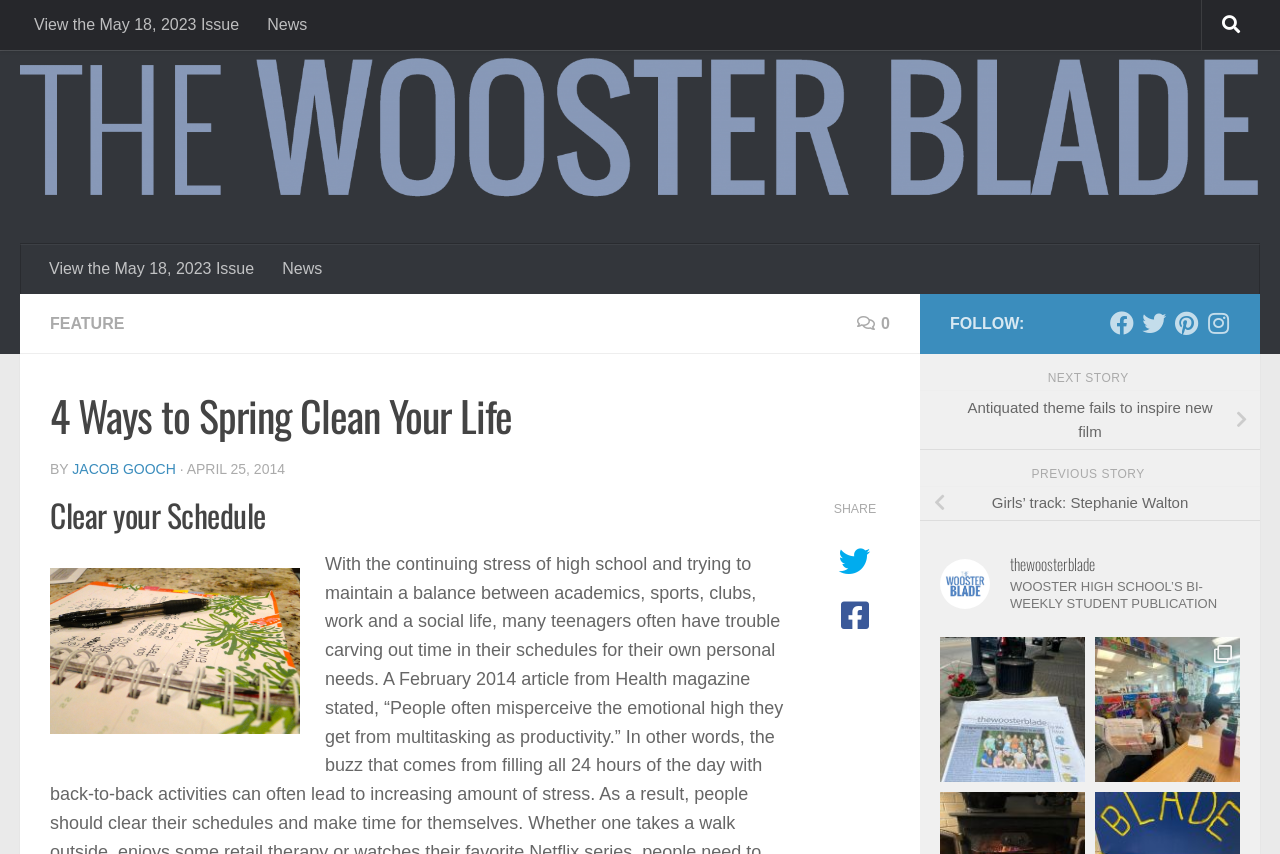Given the webpage screenshot, identify the bounding box of the UI element that matches this description: "alt="The Wooster Blade"".

[0.016, 0.059, 0.984, 0.286]